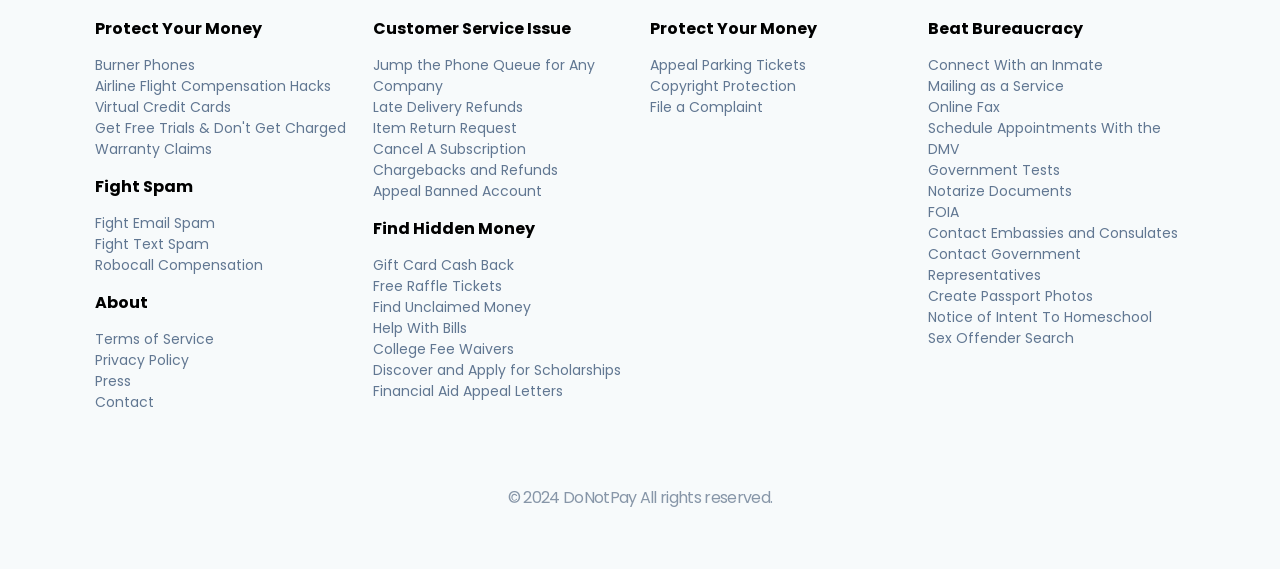Use the details in the image to answer the question thoroughly: 
What is the purpose of the 'Appeal Parking Tickets' link?

The link 'Appeal Parking Tickets' is located under the 'Protect Your Money' section, which implies that it is related to protecting one's money from unfair parking tickets. The purpose of this link is likely to provide a way to appeal parking tickets, helping users to avoid unnecessary fines.